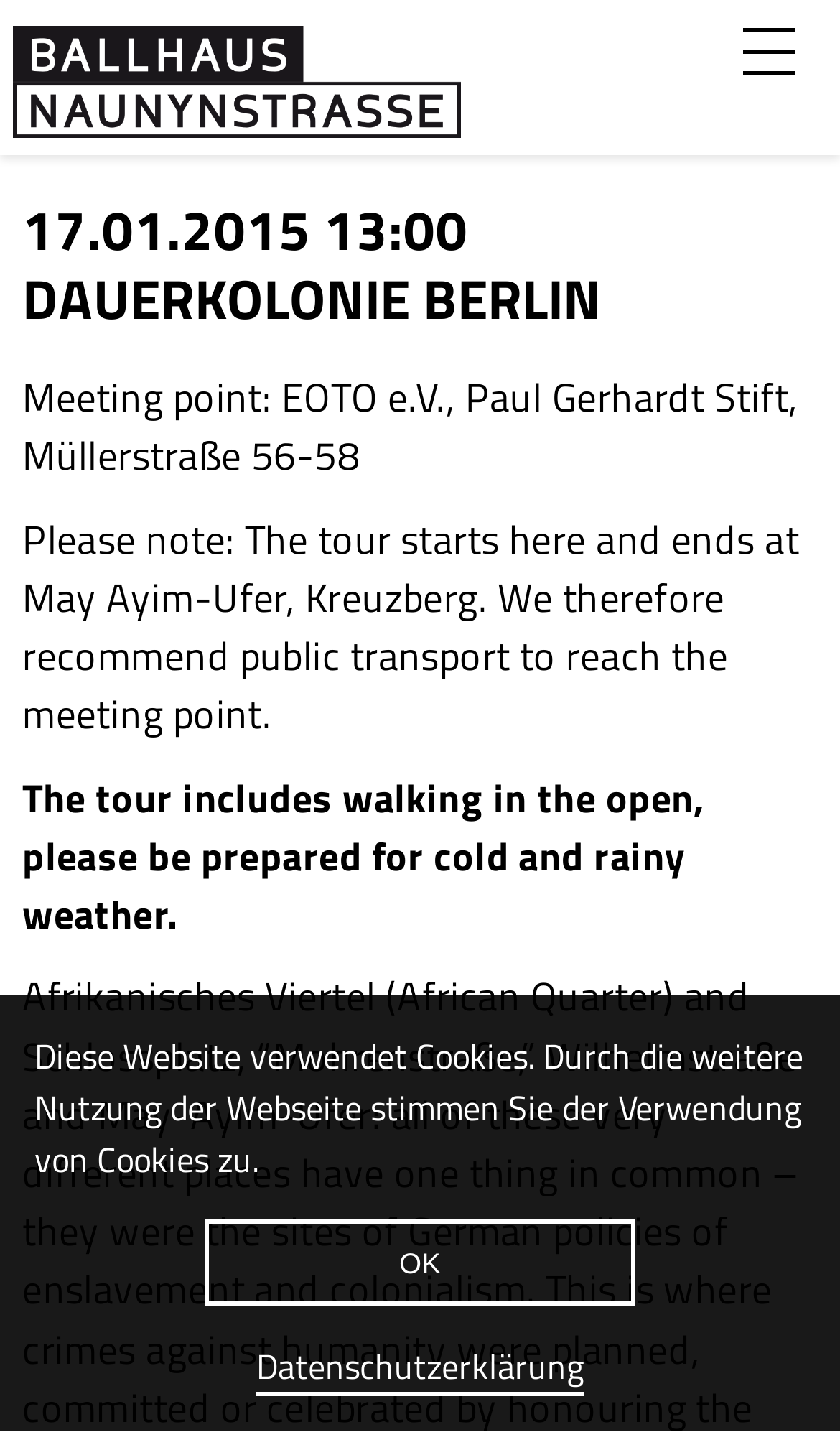Bounding box coordinates are given in the format (top-left x, top-left y, bottom-right x, bottom-right y). All values should be floating point numbers between 0 and 1. Provide the bounding box coordinate for the UI element described as: alt="Our logo"

[0.016, 0.018, 0.55, 0.096]